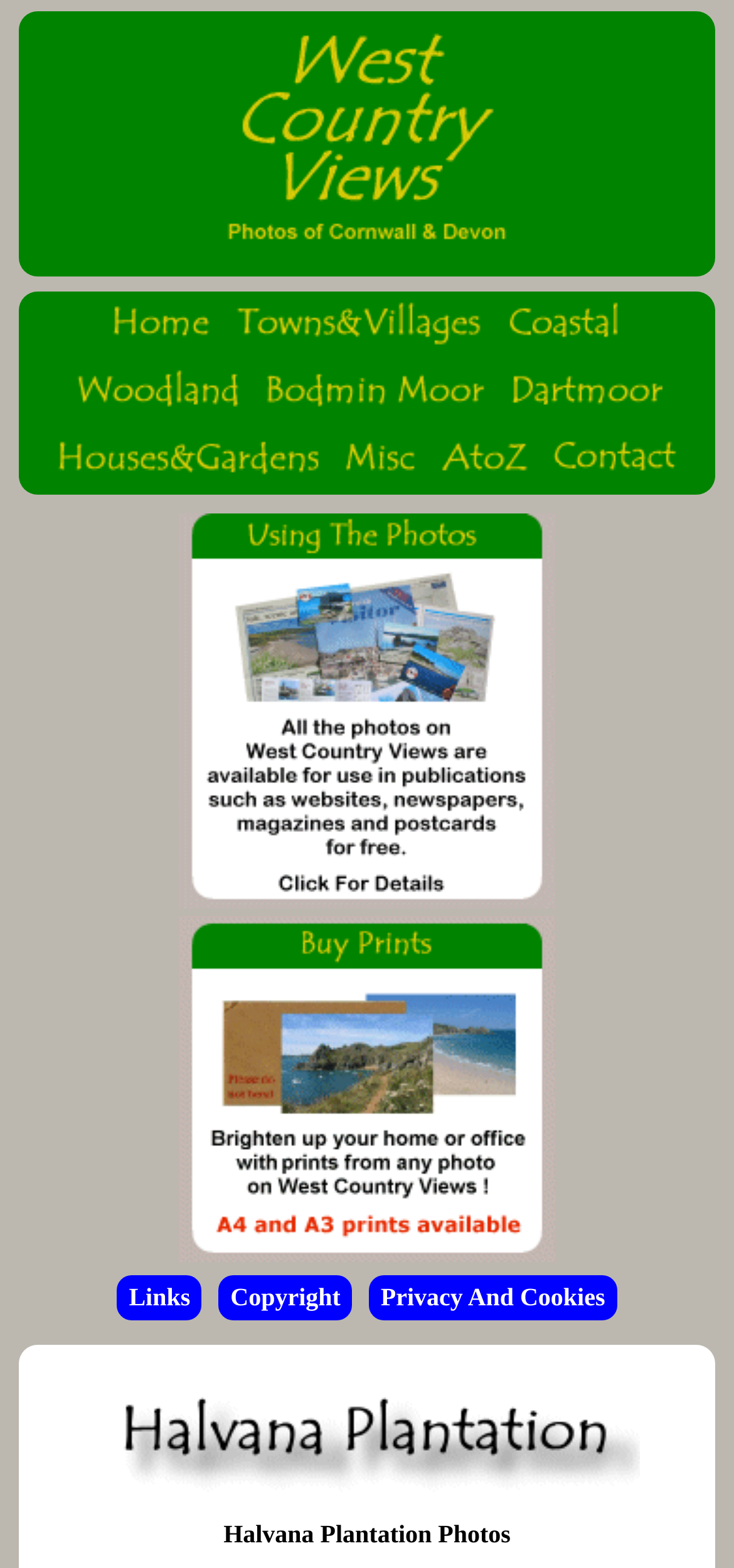Refer to the screenshot and answer the following question in detail:
What is the theme of the photos on this webpage?

The meta description of the webpage is 'Halvana Plantation Photos', and the links on the webpage are related to different types of photos, such as Towns & Villages, Coastal, Woodland, etc. Therefore, the theme of the photos on this webpage is plantation.